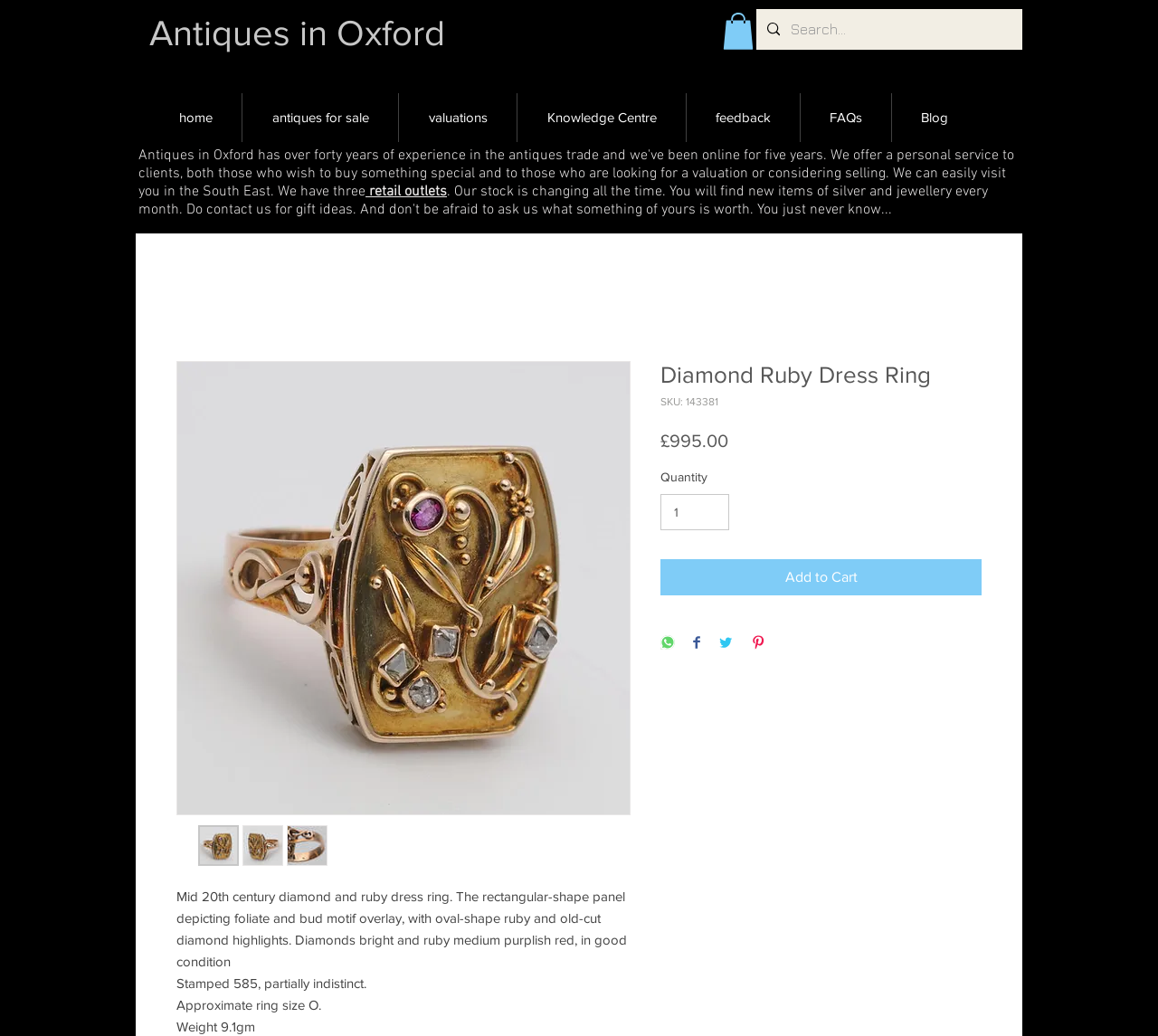Locate the bounding box coordinates of the area to click to fulfill this instruction: "Share on WhatsApp". The bounding box should be presented as four float numbers between 0 and 1, in the order [left, top, right, bottom].

[0.57, 0.613, 0.583, 0.63]